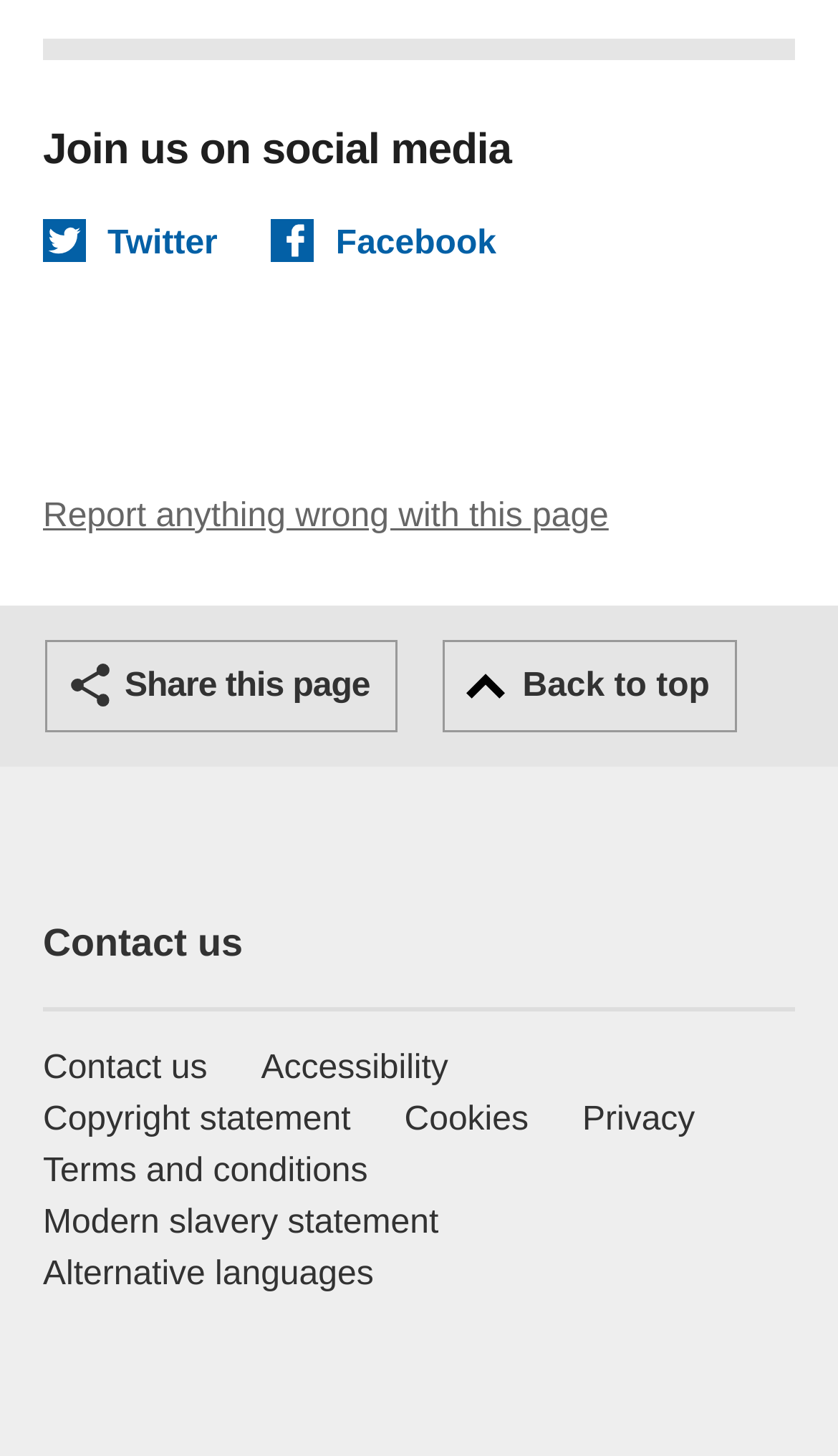Given the element description "Contact us" in the screenshot, predict the bounding box coordinates of that UI element.

[0.051, 0.629, 0.29, 0.665]